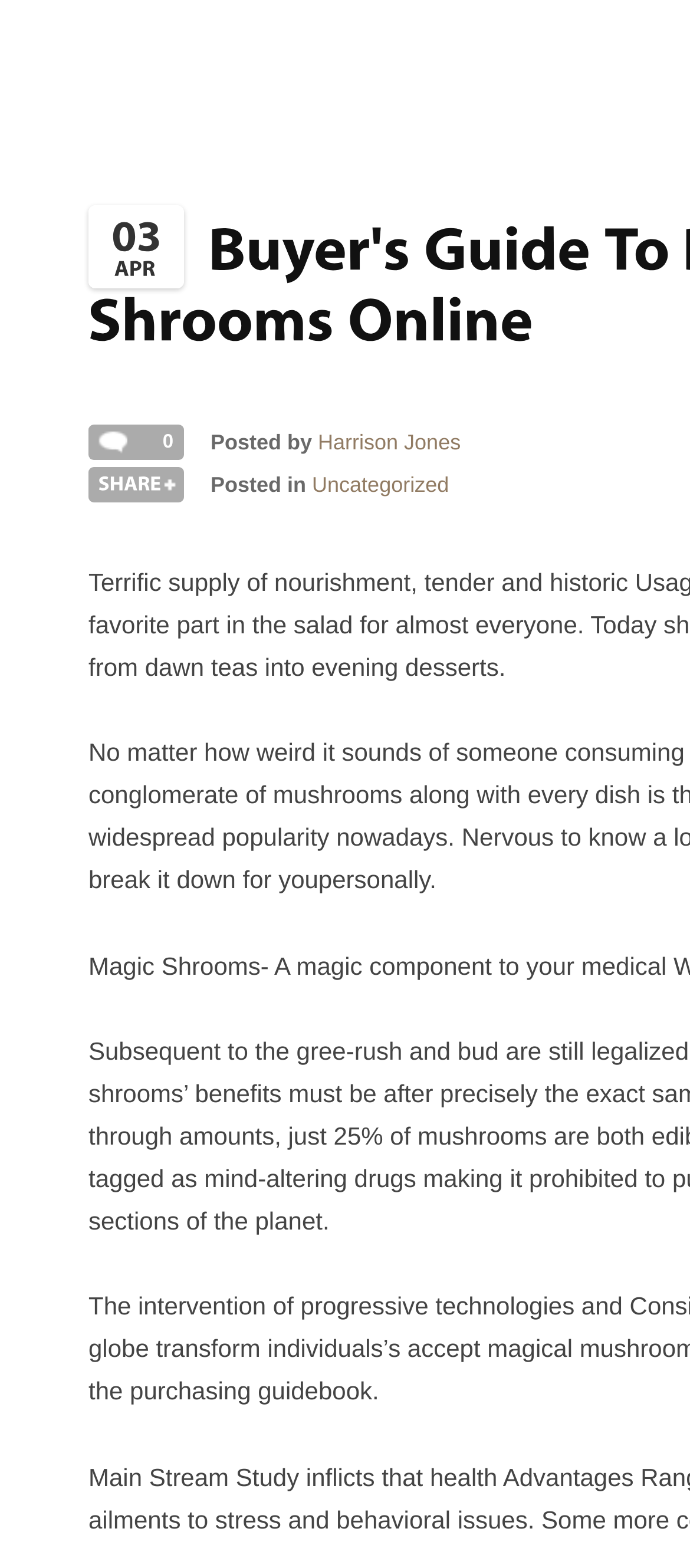What is the category of the post?
Based on the image, give a concise answer in the form of a single word or short phrase.

Uncategorized